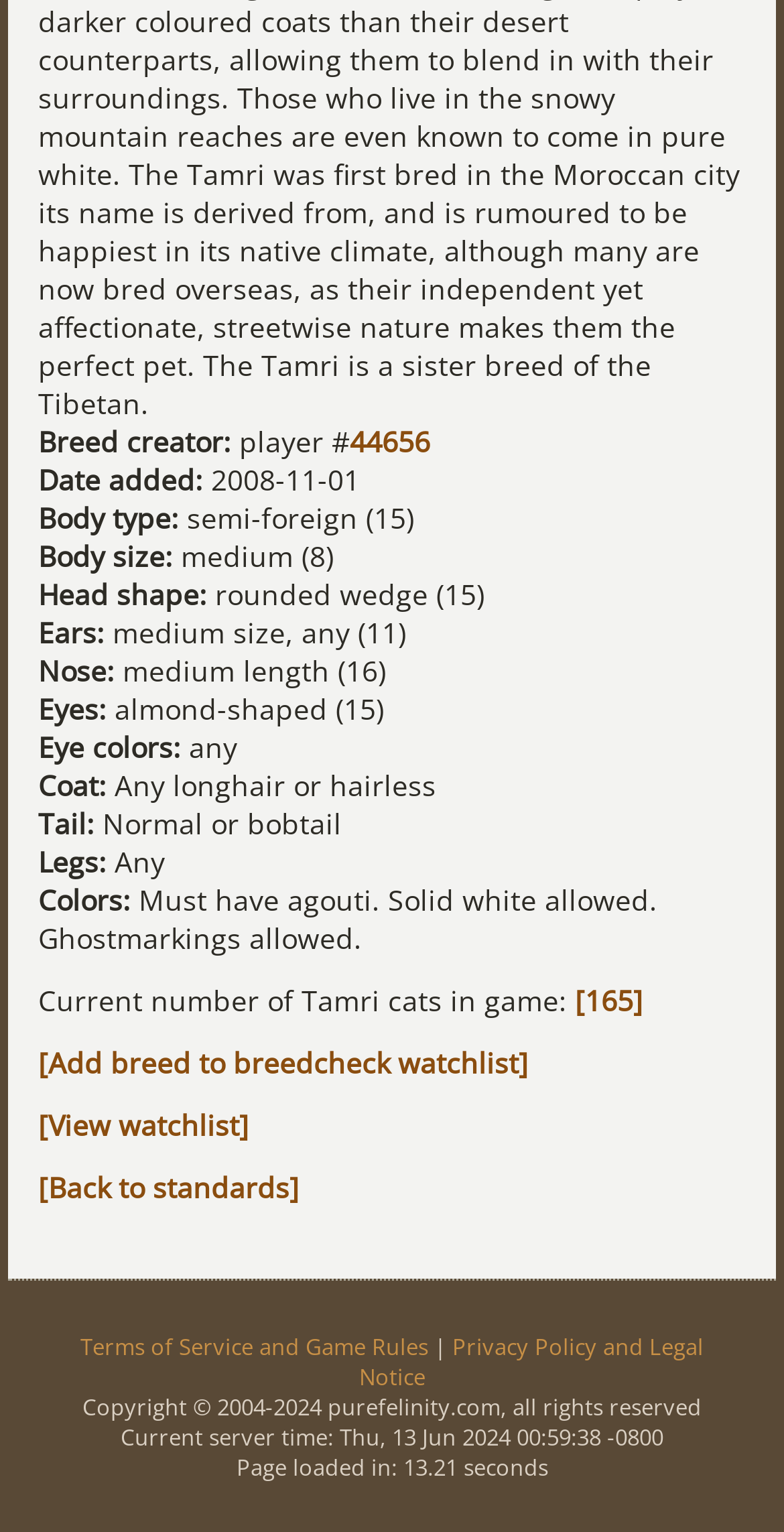What is the required eye color for this breed?
Please answer the question as detailed as possible.

The required eye color for this breed can be found in the 'Eye colors:' section, which is located below the 'Eyes:' section. The eye color is described as 'any'.